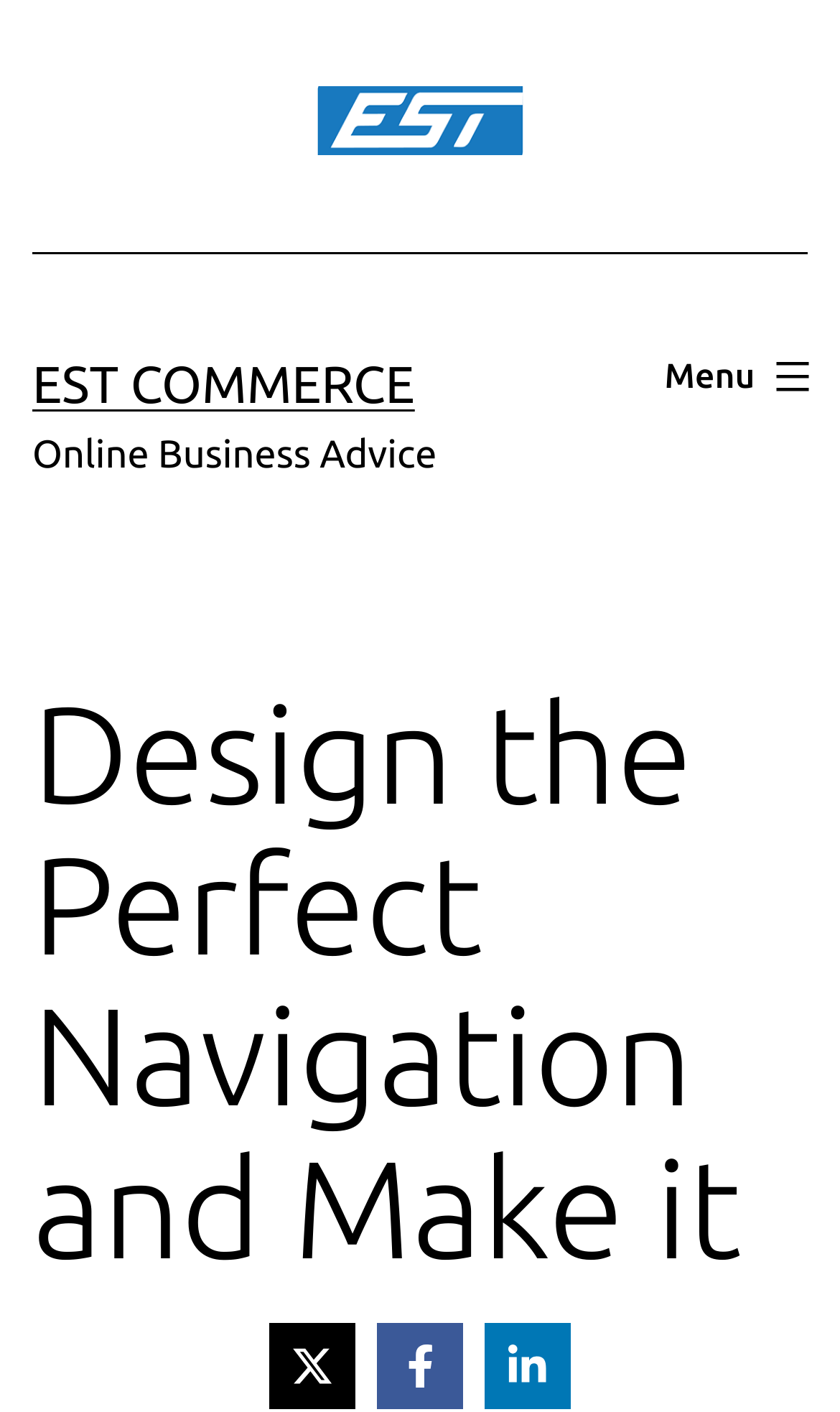Find the bounding box of the UI element described as follows: "aria-label="X"".

[0.321, 0.937, 0.423, 0.998]